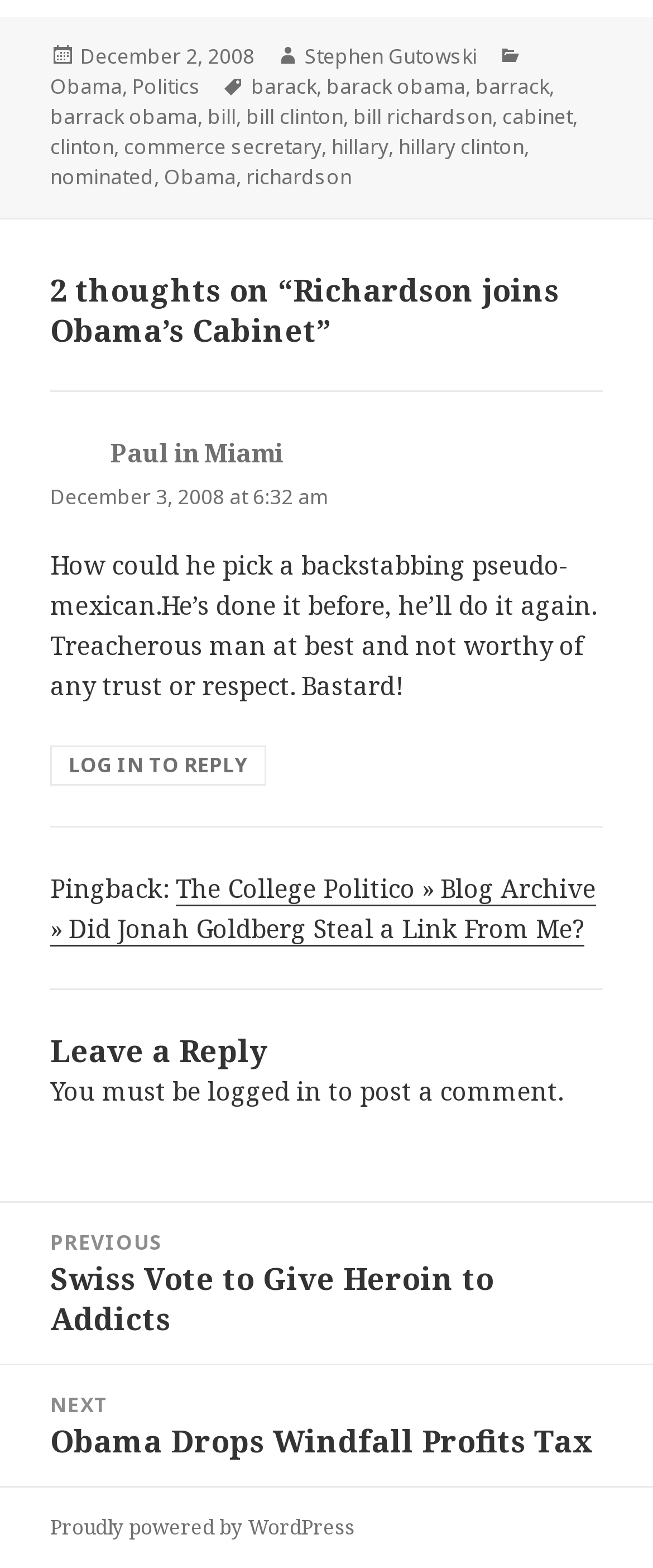Provide your answer to the question using just one word or phrase: What is the name of the blog?

The College Politico